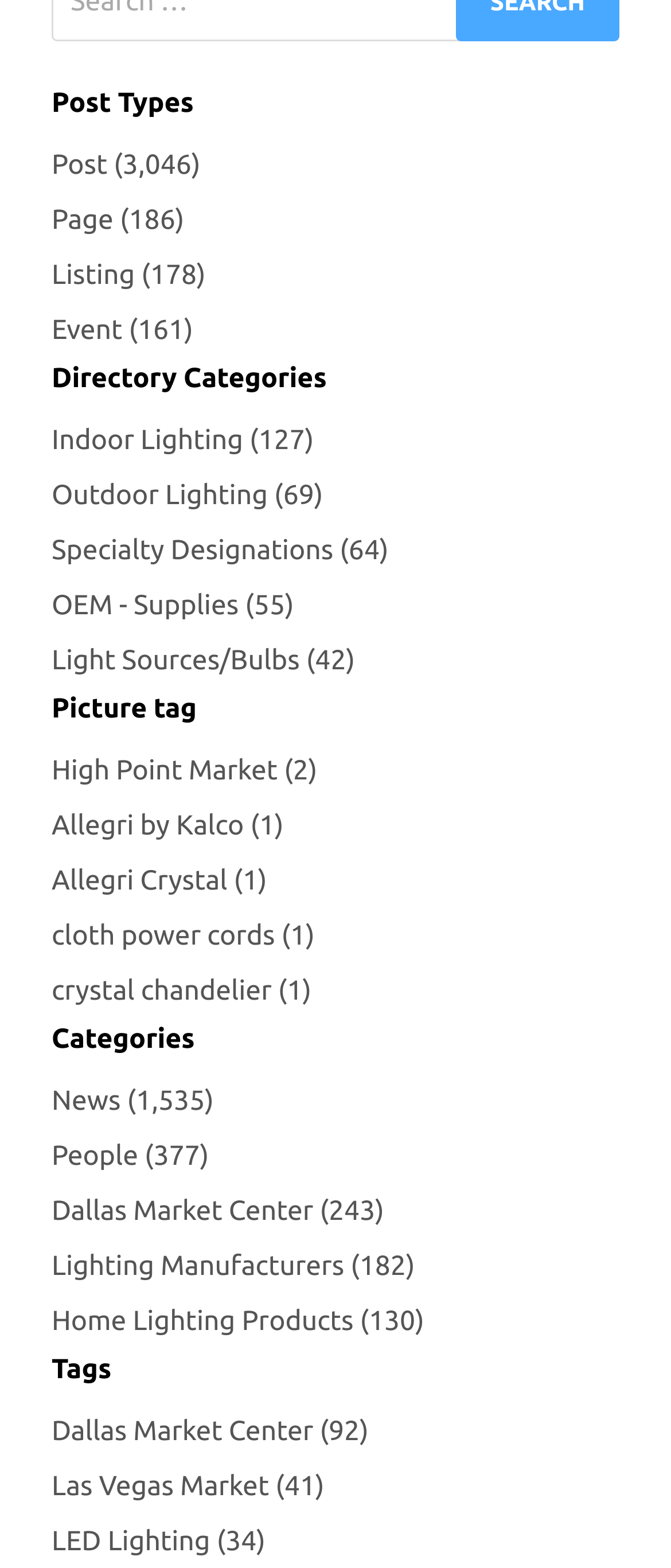Identify the bounding box coordinates of the clickable section necessary to follow the following instruction: "Learn about LED lighting". The coordinates should be presented as four float numbers from 0 to 1, i.e., [left, top, right, bottom].

[0.077, 0.967, 0.396, 0.998]